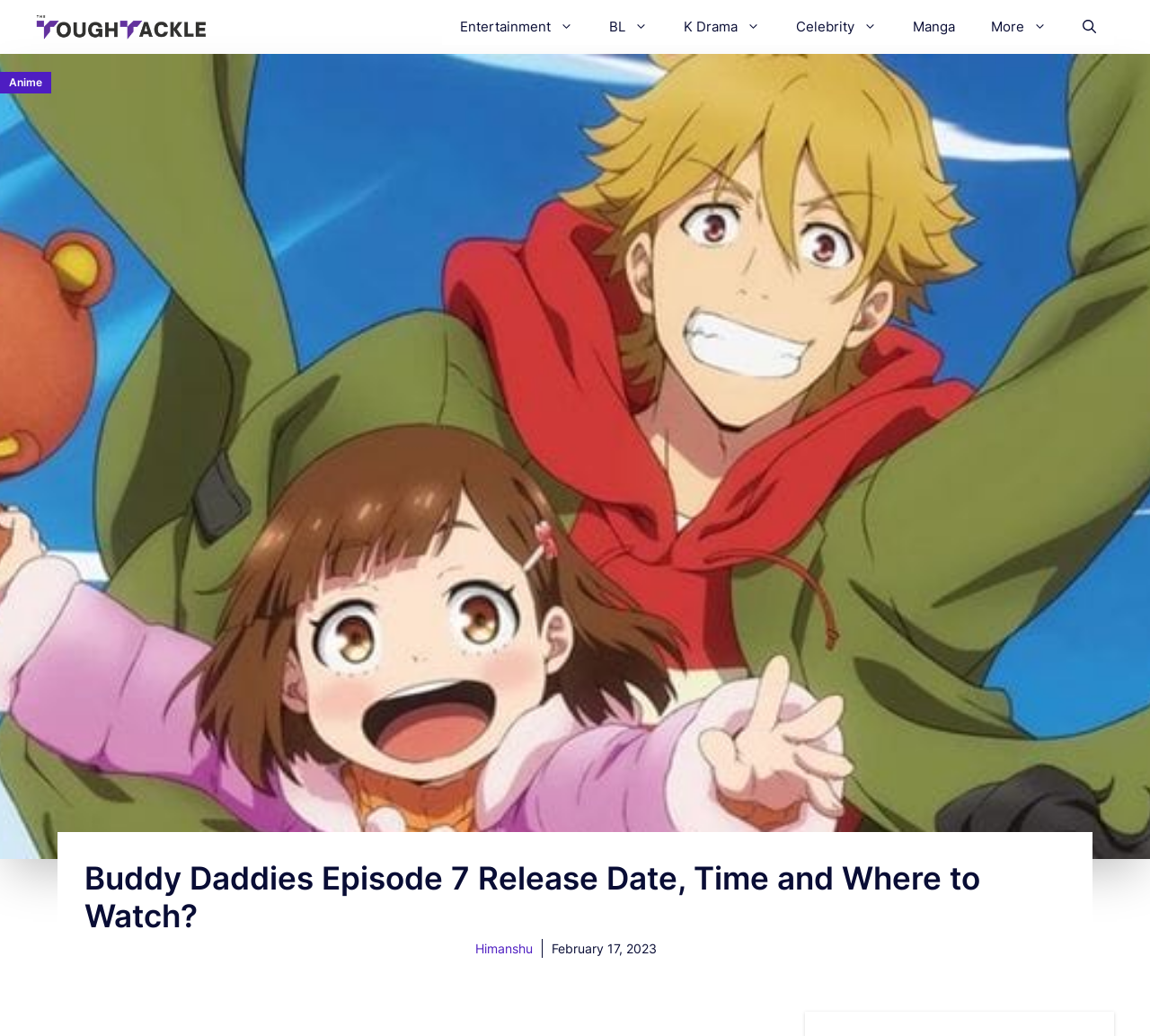Determine the bounding box for the described HTML element: "BL". Ensure the coordinates are four float numbers between 0 and 1 in the format [left, top, right, bottom].

[0.514, 0.009, 0.579, 0.043]